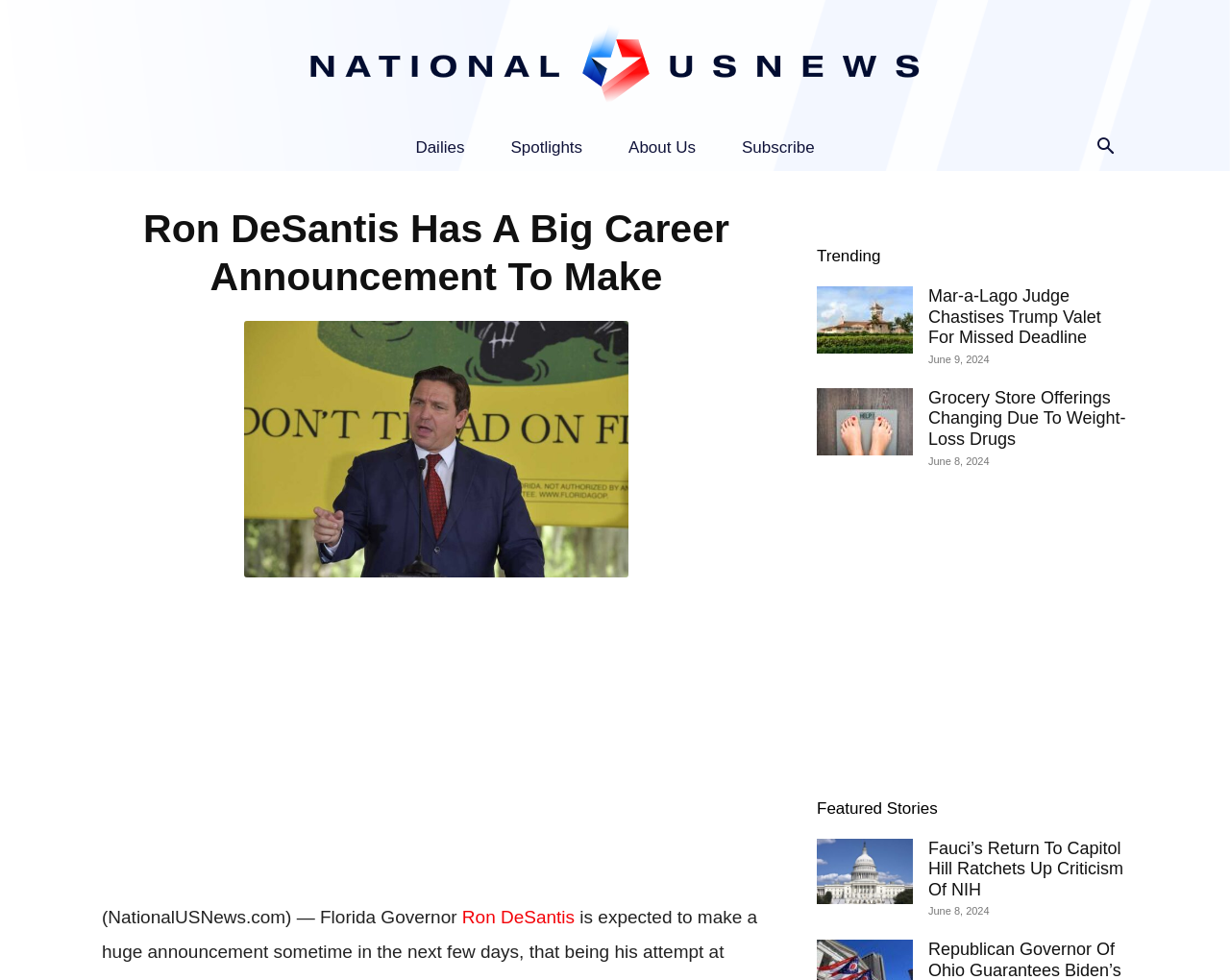Using the information shown in the image, answer the question with as much detail as possible: What is the category of the 'Grocery Store Offerings Changing Due To Weight-Loss Drugs' article?

I found the 'Grocery Store Offerings Changing Due To Weight-Loss Drugs' article under the 'Trending' heading, which indicates that it belongs to the trending news category.